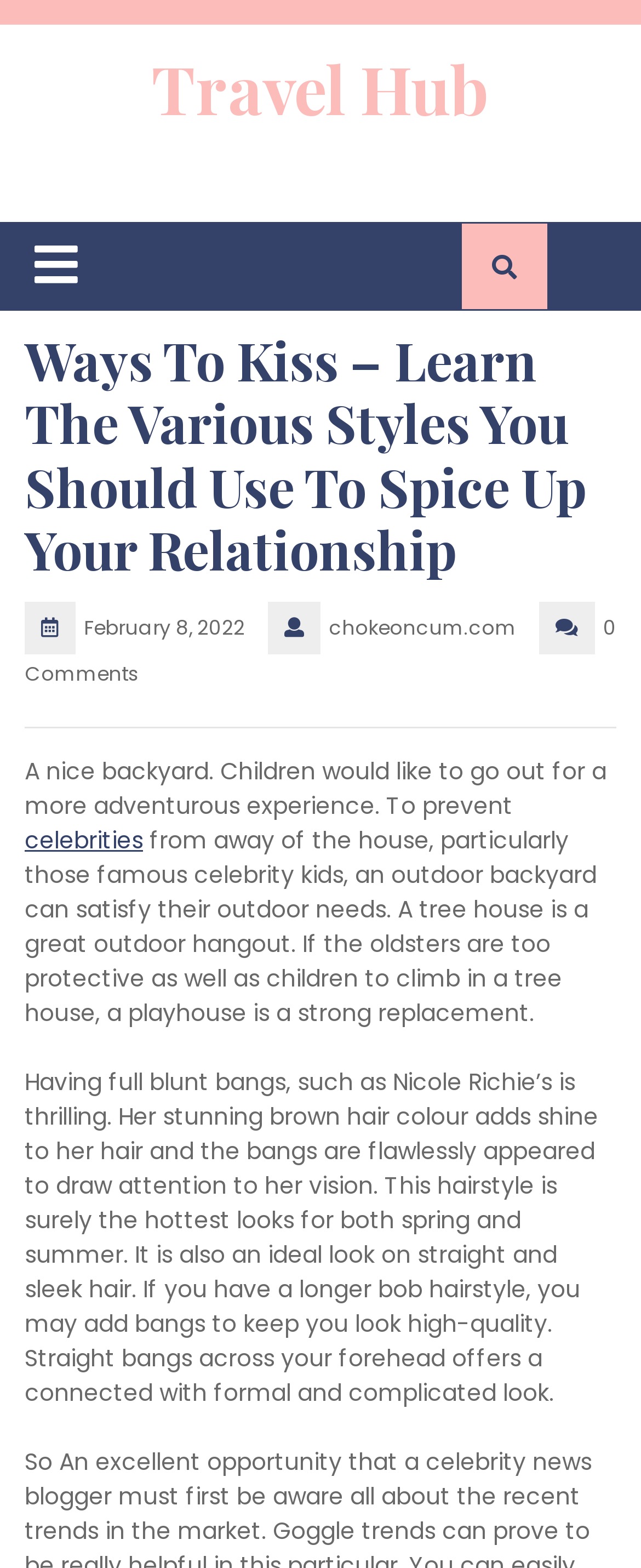Present a detailed account of what is displayed on the webpage.

The webpage is about "Ways To Kiss" and appears to be a blog post or article. At the top, there is a heading that reads "Travel Hub" and a link with the same text. Below this, there is an open button and a button with an icon. 

The main content of the webpage is divided into sections. The first section has a heading that summarizes the article's title, followed by the date "February 8, 2022", the website "chokeoncum.com", and "0 Comments". 

Below this section, there is a horizontal separator line. The next section starts with a paragraph of text that discusses outdoor activities for children, including a link to "celebrities". The text continues to describe outdoor hangout ideas, such as a tree house or playhouse.

The final section of the webpage appears to be unrelated to the initial topic of kissing. It discusses hairstyles, specifically full blunt bangs, and uses Nicole Richie as an example. The text describes the hairstyle as suitable for spring and summer, and suggests it can be paired with a longer bob hairstyle.